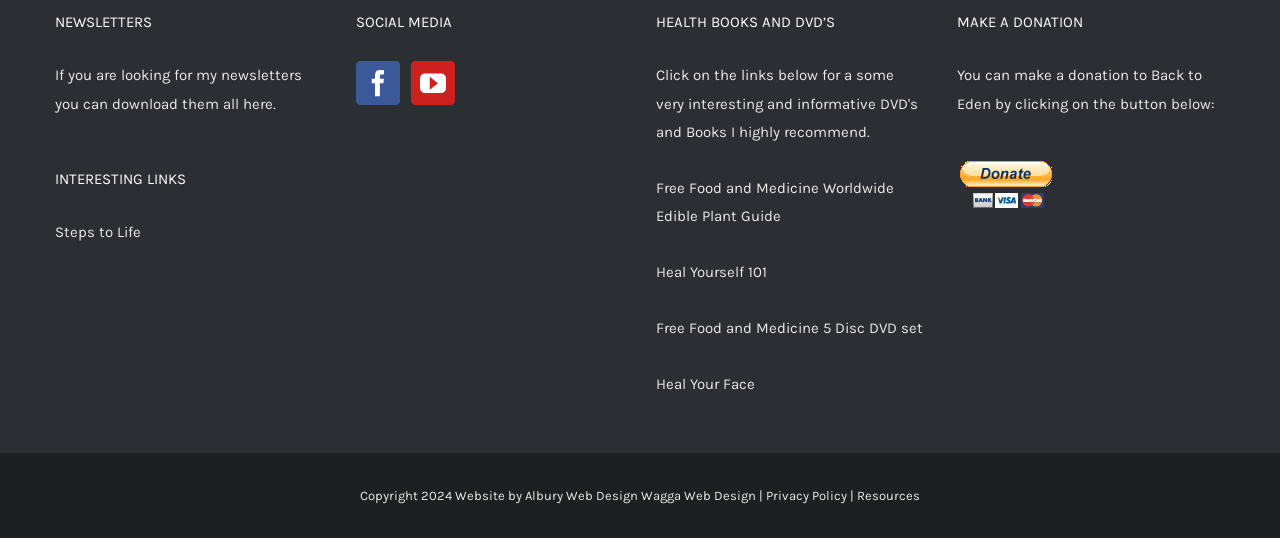Examine the screenshot and answer the question in as much detail as possible: How many social media links are there?

I found the 'SOCIAL MEDIA' heading and looked at the links below it. There are two social media links, which are 'Facebook' and 'YouTube'.